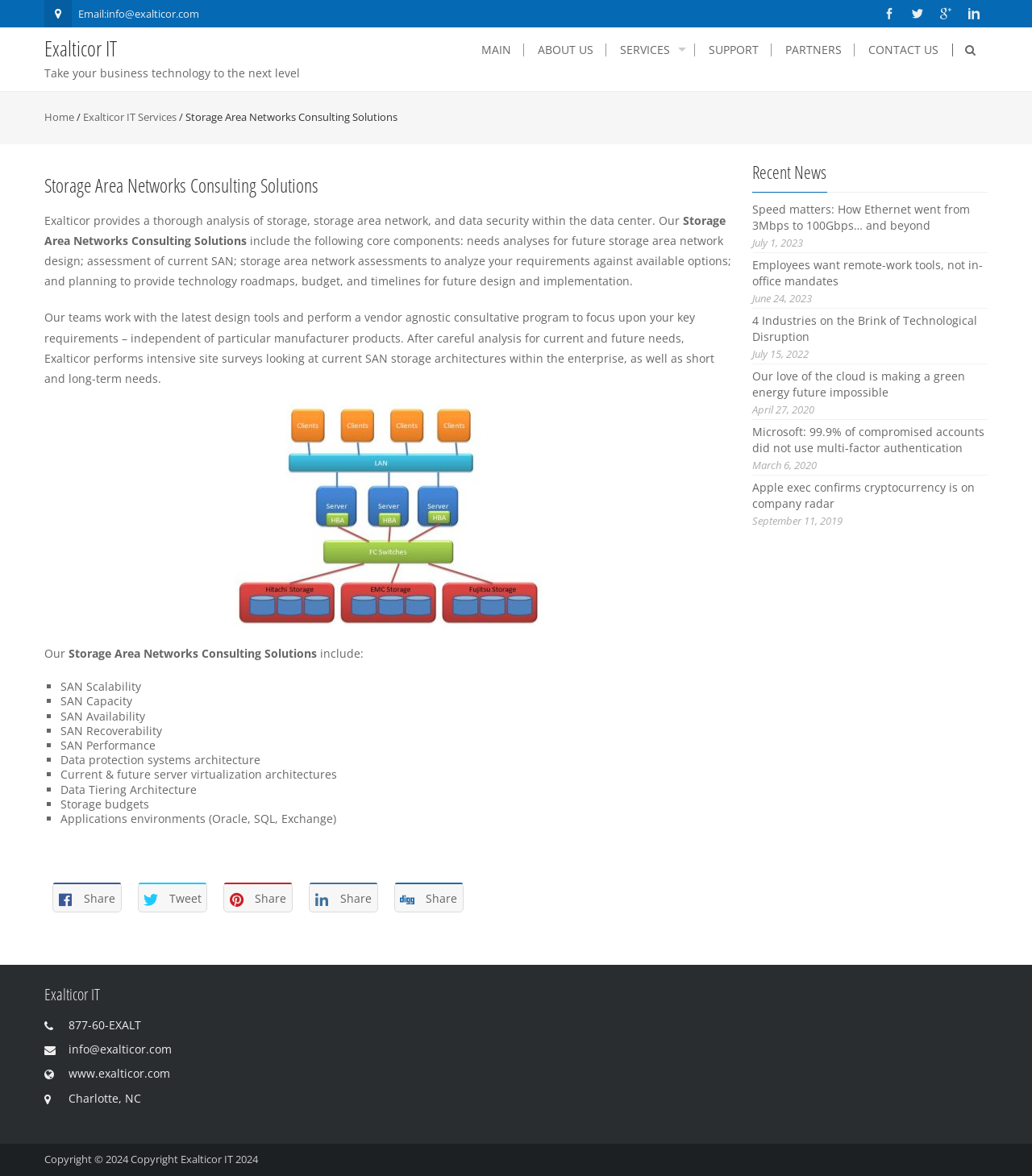Analyze the image and answer the question with as much detail as possible: 
What are some of the core components of Exalticor's storage area network consulting solutions?

I found this information by reading the list of bullet points in the article, which outlines the core components of Exalticor's storage area network consulting solutions.